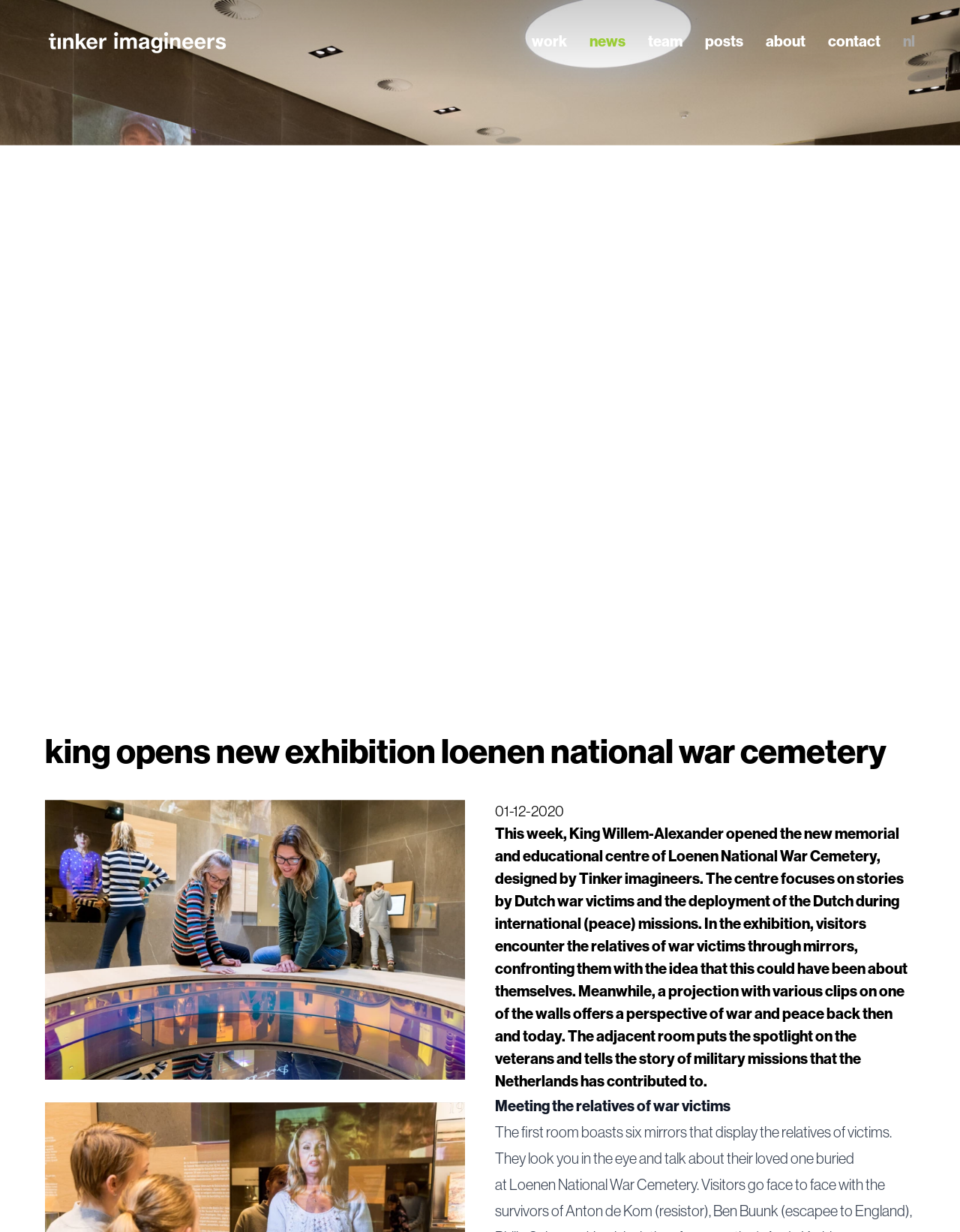Identify the bounding box coordinates of the specific part of the webpage to click to complete this instruction: "Switch to the Dutch version".

[0.941, 0.024, 0.953, 0.043]